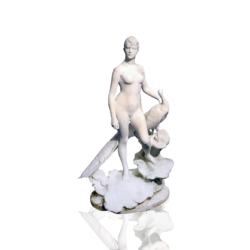Based on the image, please respond to the question with as much detail as possible:
What art movement is characterized by blending naturalistic detail with artistic expression?

The caption highlights that the sculpture showcases Falguière's mastery in blending naturalistic detail with artistic expression, which is a hallmark of the Art Nouveau movement.